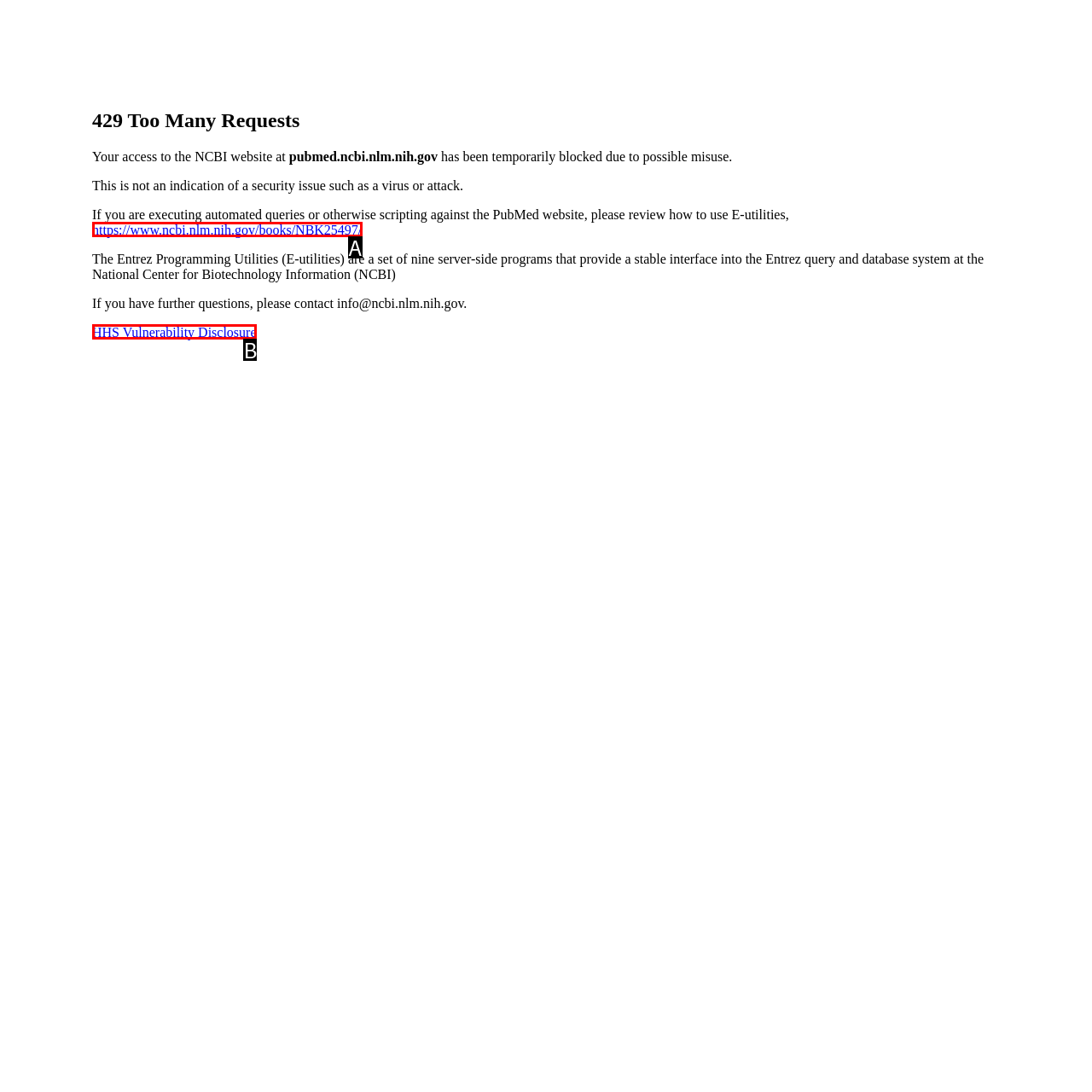From the provided options, pick the HTML element that matches the description: HHS Vulnerability Disclosure. Respond with the letter corresponding to your choice.

B